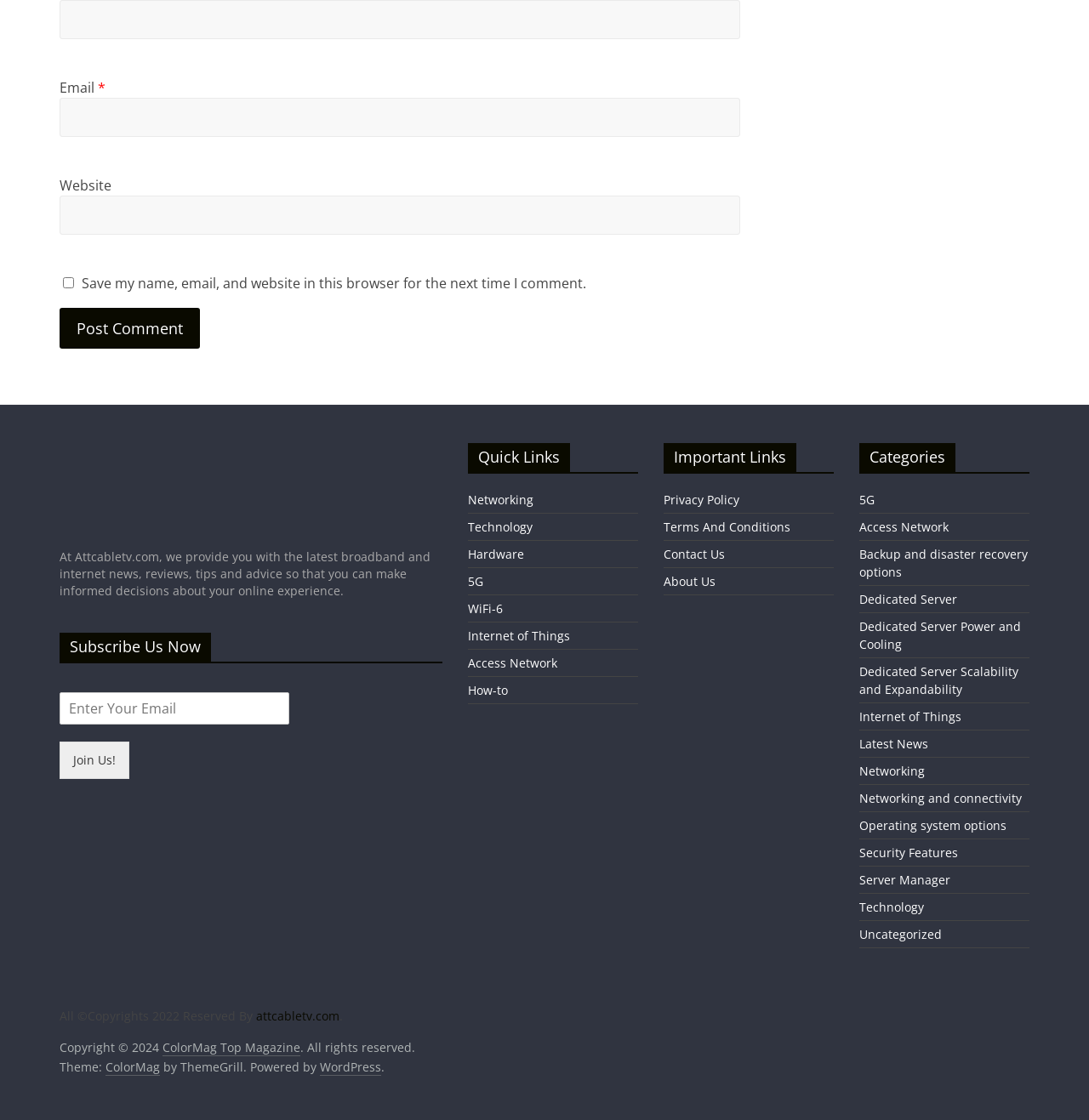What is the purpose of the 'Save my name, email, and website in this browser for the next time I comment' checkbox?
Look at the image and respond to the question as thoroughly as possible.

The checkbox is located below the 'Email' and 'Website' input fields, and its description suggests that it allows users to save their name, email, and website information in the browser for future comments, making it easier to fill out the comment form.